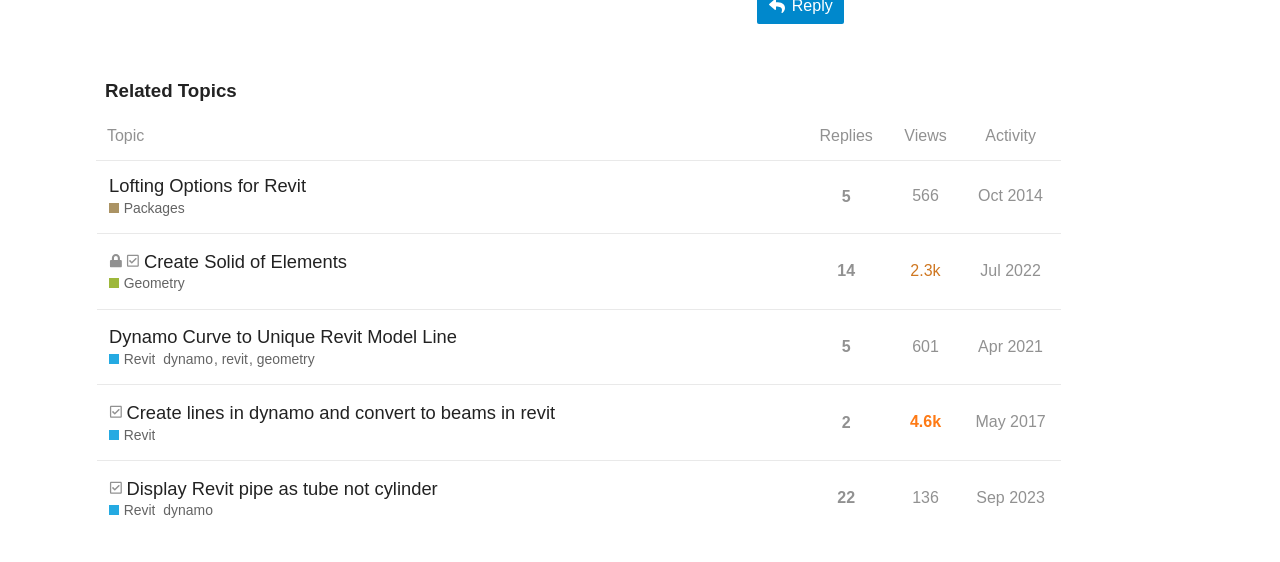Identify the bounding box coordinates of the section to be clicked to complete the task described by the following instruction: "View topic 'Dynamo Curve to Unique Revit Model Line Revit Tags'". The coordinates should be four float numbers between 0 and 1, formatted as [left, top, right, bottom].

[0.075, 0.55, 0.63, 0.685]